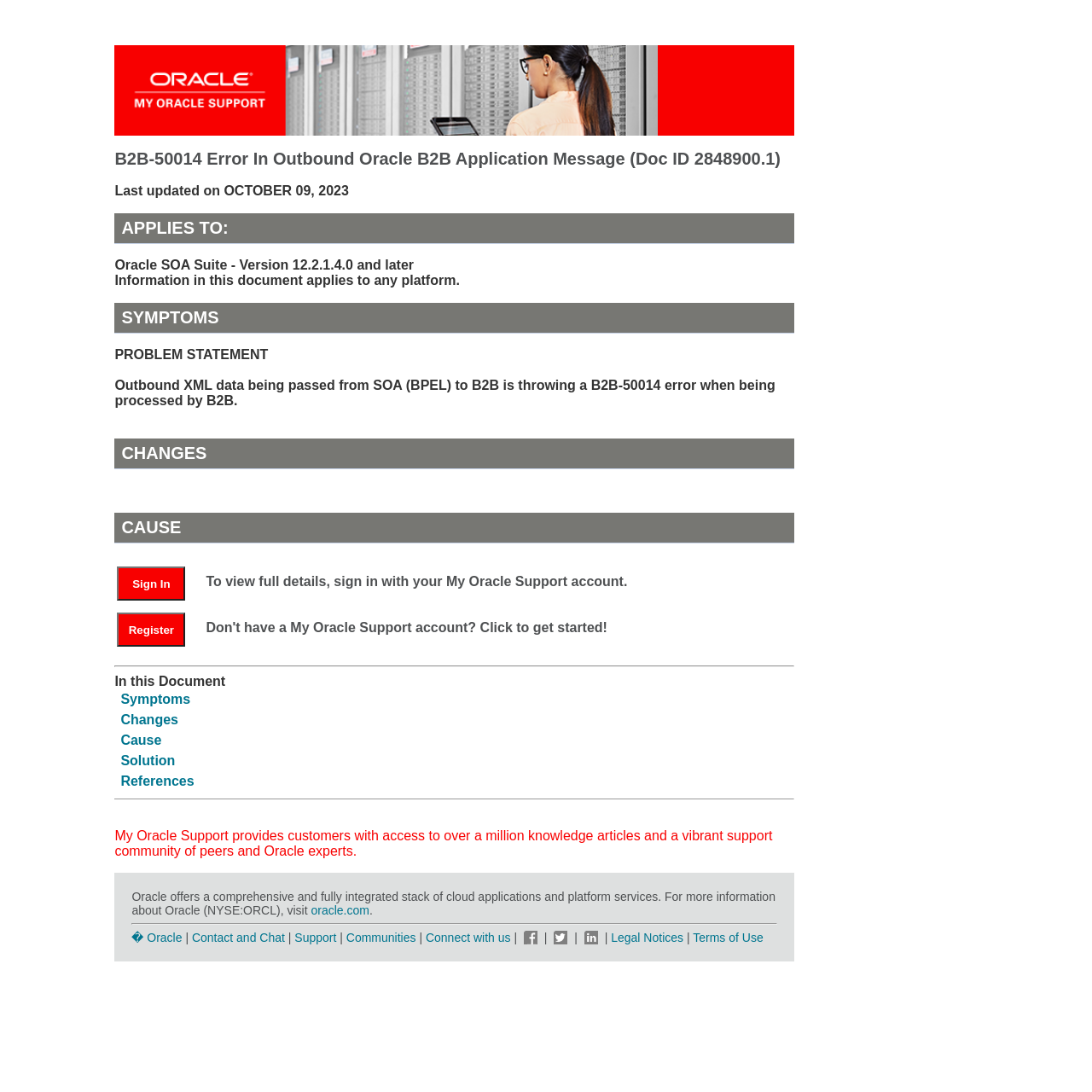Pinpoint the bounding box coordinates of the clickable area needed to execute the instruction: "Register". The coordinates should be specified as four float numbers between 0 and 1, i.e., [left, top, right, bottom].

[0.107, 0.569, 0.185, 0.583]